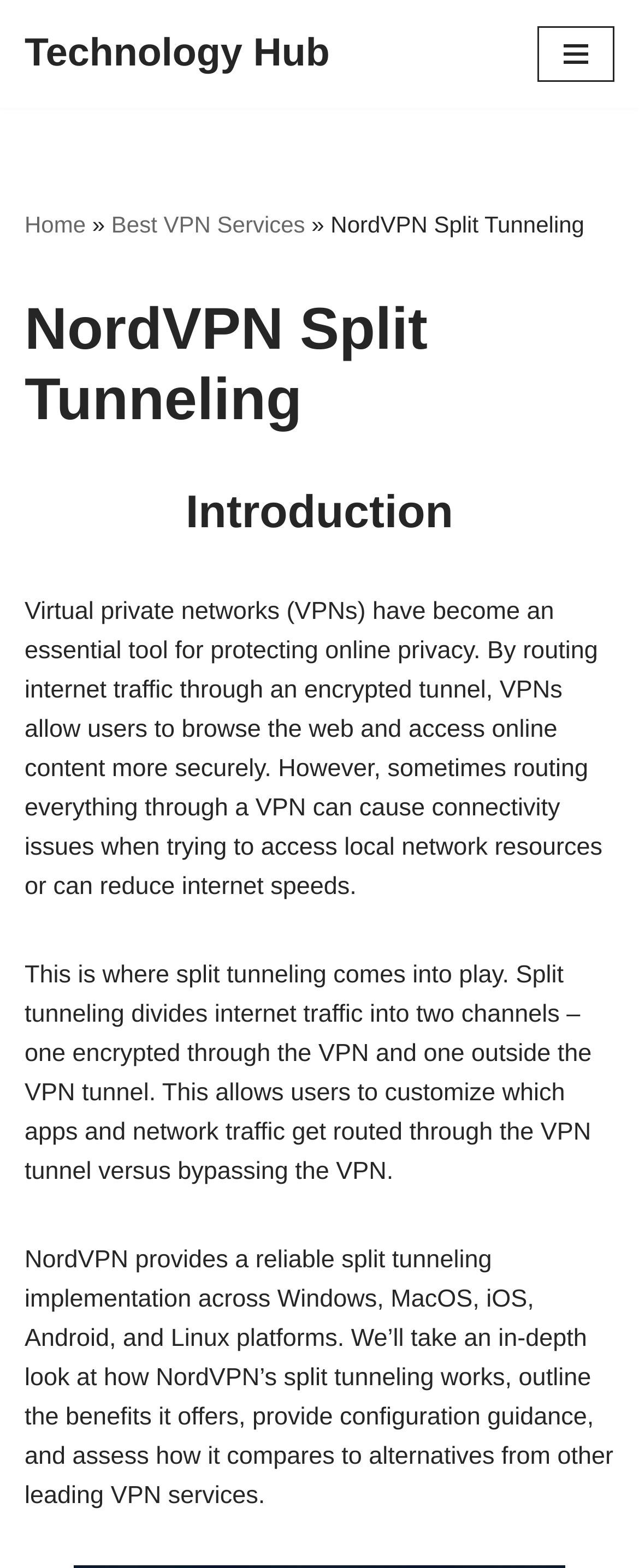What is the purpose of VPNs?
Please answer the question with a single word or phrase, referencing the image.

Protect online privacy